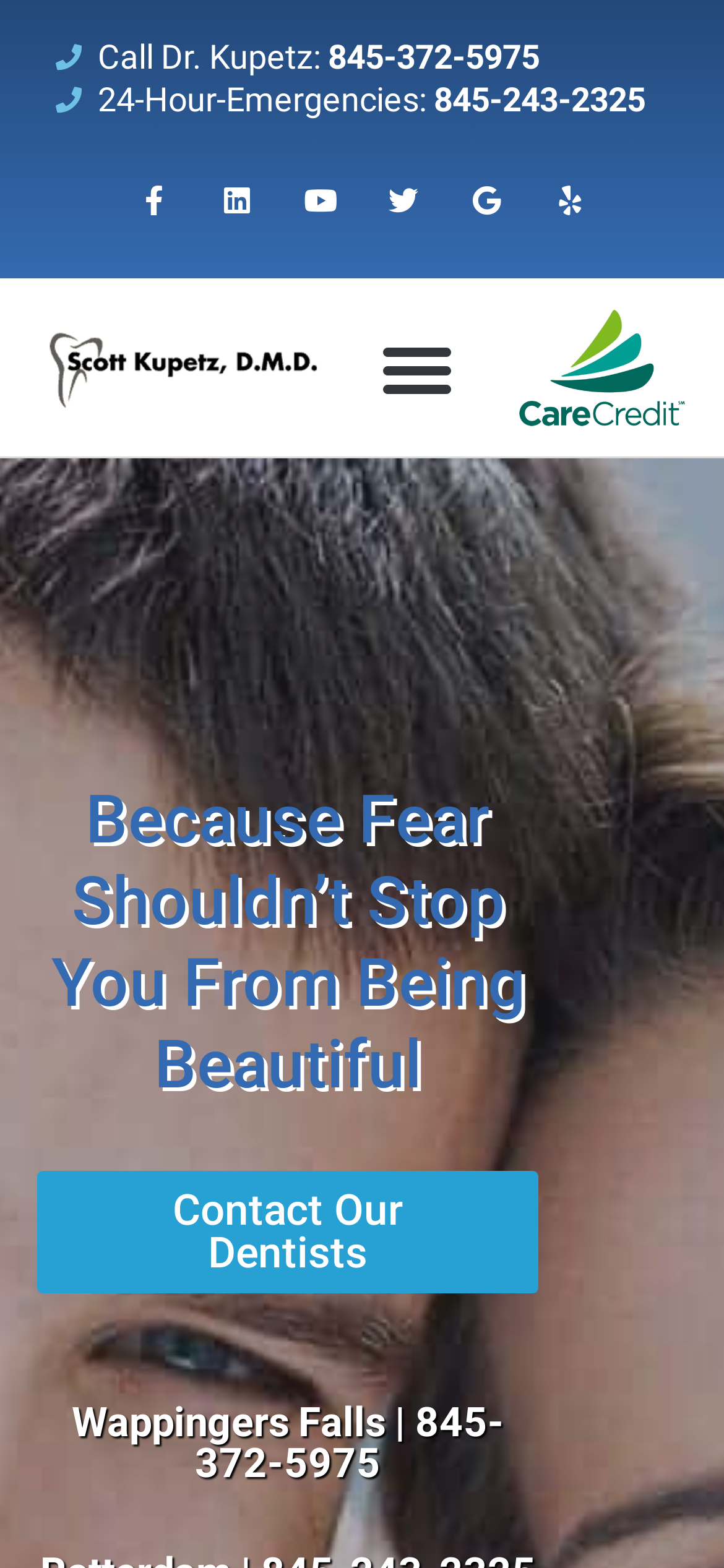Detail the webpage's structure and highlights in your description.

This webpage is about Dr. Scott Kupetz, a dentist in Rexford, NY, who provides top-quality dental services to Dutchess County. At the top left, there is a logo of Scott Kupetz DMD in black, accompanied by a menu toggle button to the right. Below the logo, there are social media links, including Facebook, LinkedIn, YouTube, Twitter, Google, and Yelp, aligned horizontally.

On the top right, there are two phone numbers: "Call Dr. Kupetz: 845-372-5975" and "24-Hour-Emergencies: 845-243-2325". 

The main content of the webpage starts with a slogan, "Because Fear Shouldn’t Stop You From Being Beautiful", which is divided into two lines. Below the slogan, there is a call-to-action link "Contact Our Dentists". 

At the bottom of the page, there is a location mention, "Wappingers Falls |", followed by a phone number "845-372-5975".